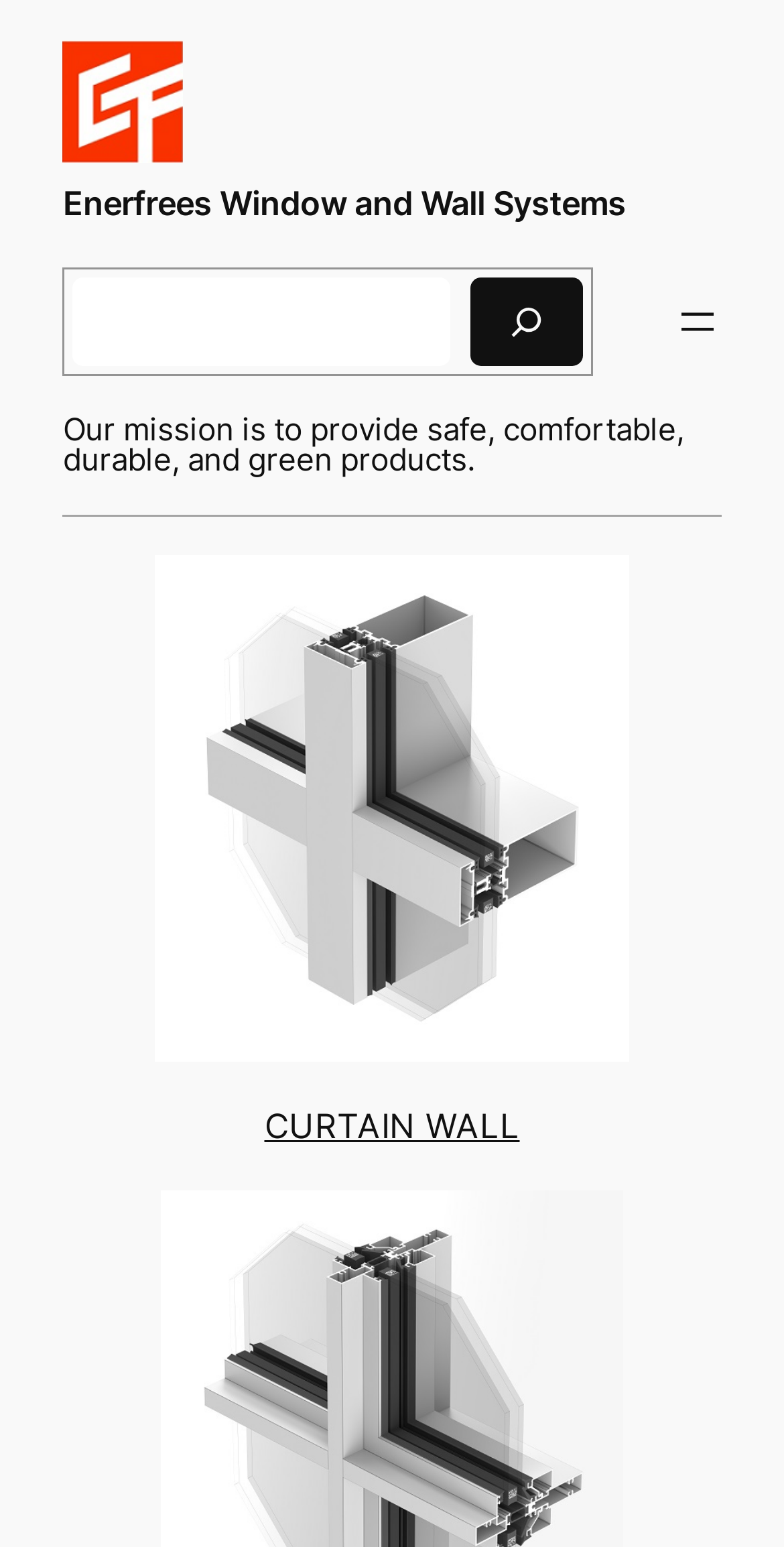What is the purpose of the navigation button? Based on the screenshot, please respond with a single word or phrase.

To open a menu